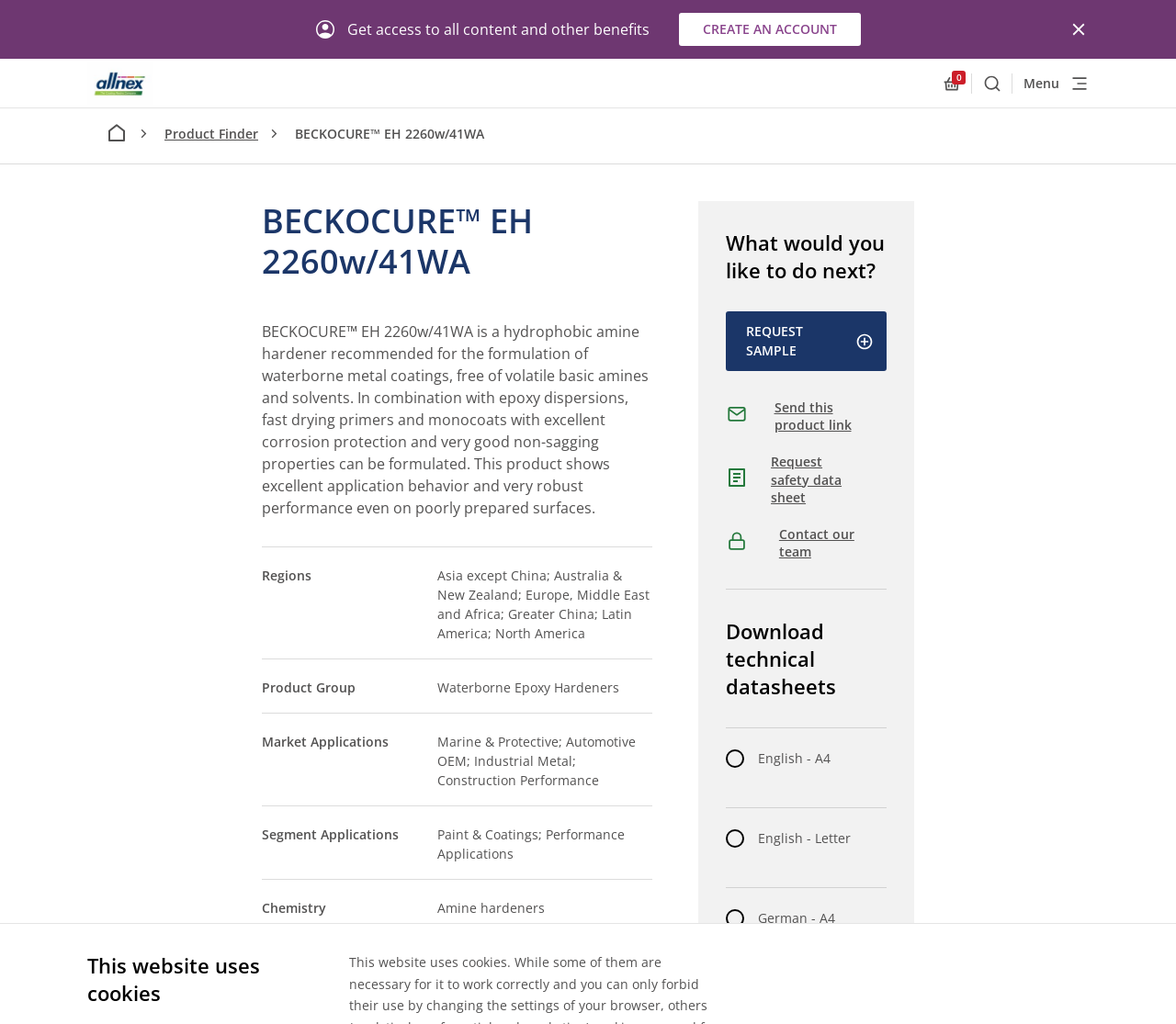Could you highlight the region that needs to be clicked to execute the instruction: "Contact our team"?

[0.662, 0.513, 0.754, 0.548]